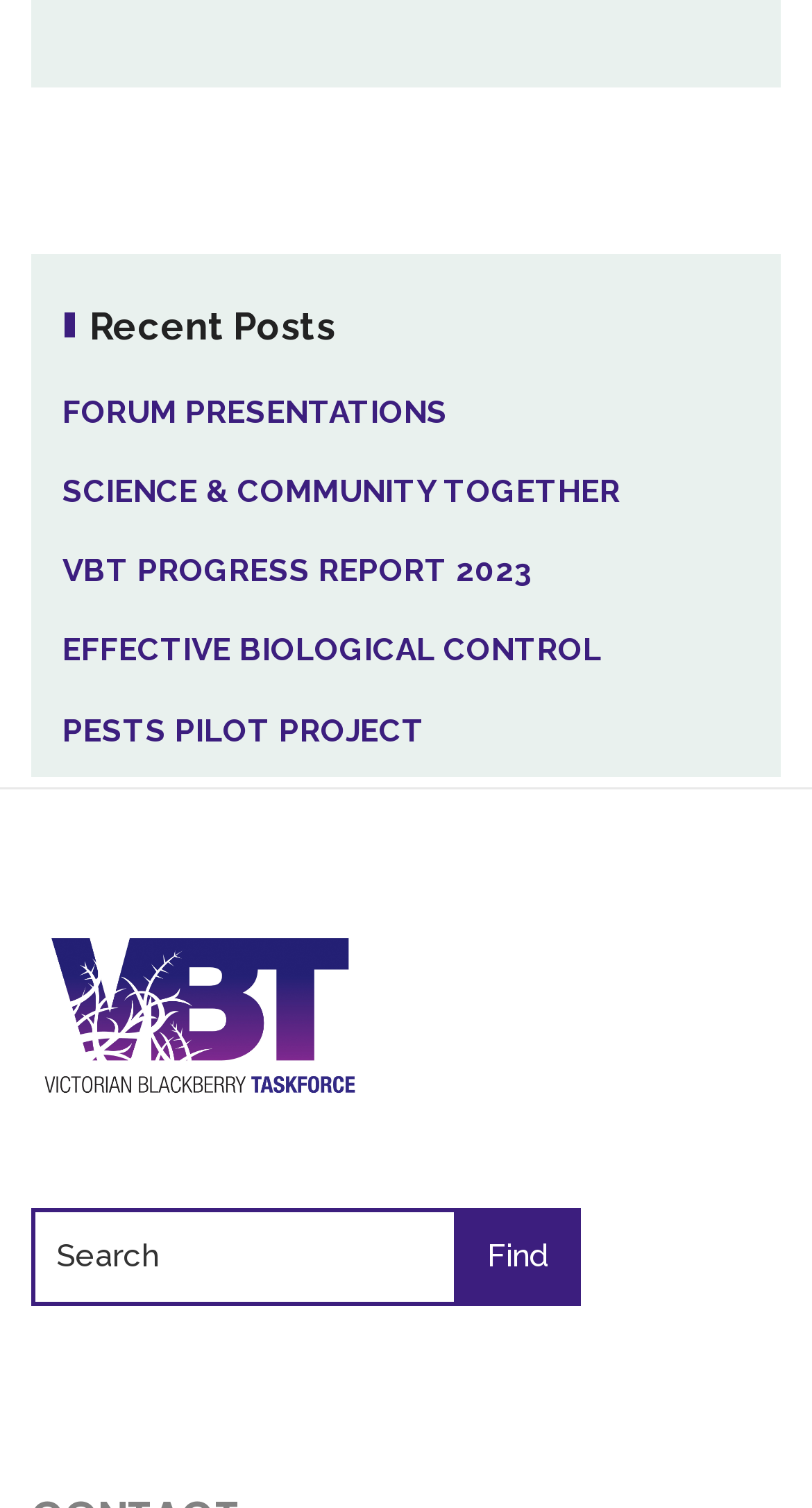Respond with a single word or phrase for the following question: 
What is the category of the first link?

FORUM PRESENTATIONS